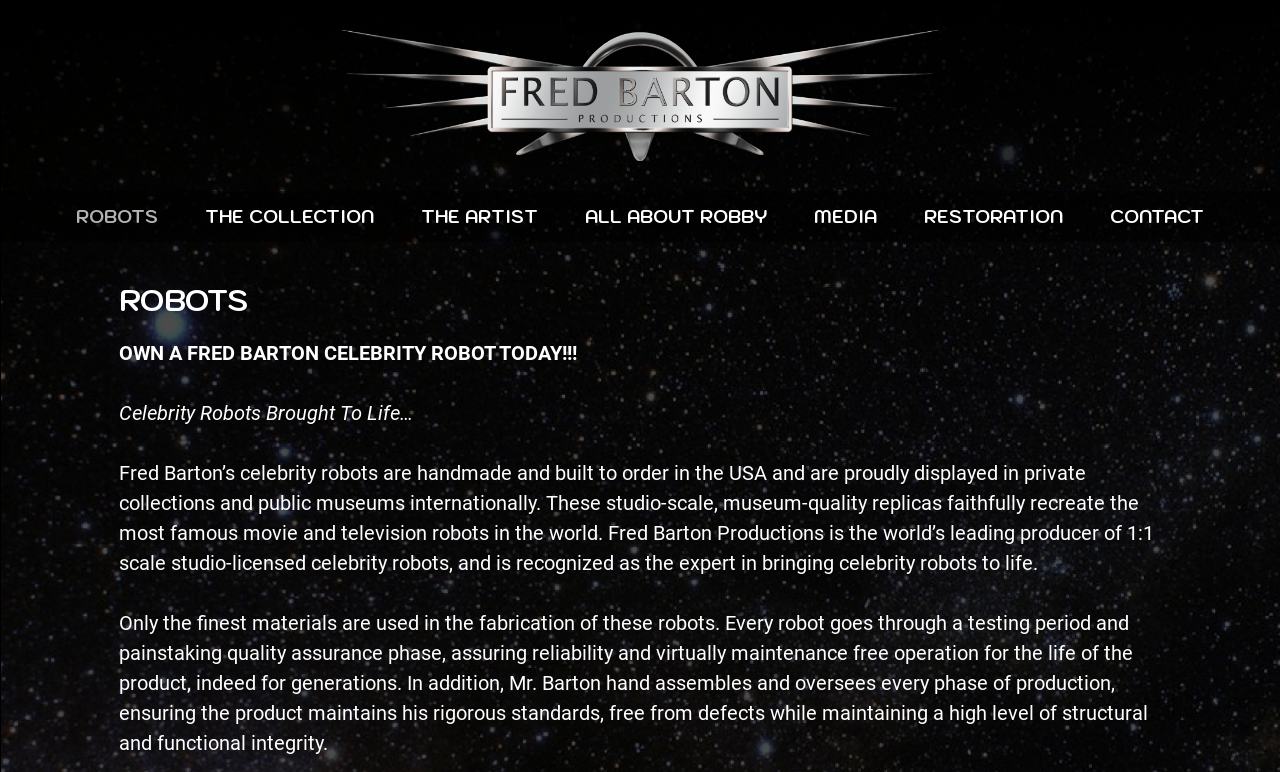Please identify the coordinates of the bounding box that should be clicked to fulfill this instruction: "Go to the 'MEDIA' section".

[0.62, 0.247, 0.702, 0.313]